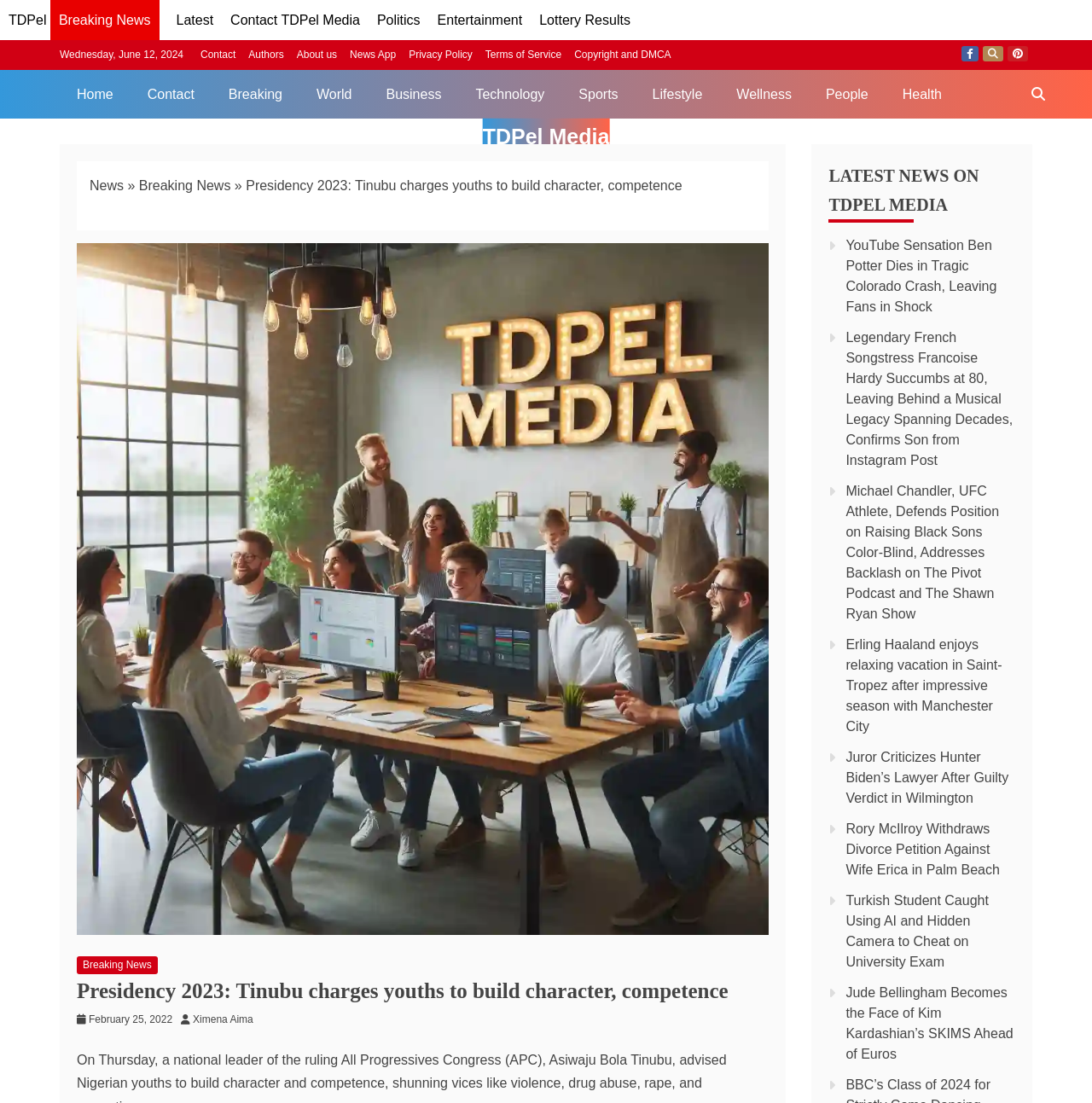Who is the author of the news article?
Answer briefly with a single word or phrase based on the image.

Ximena Aima